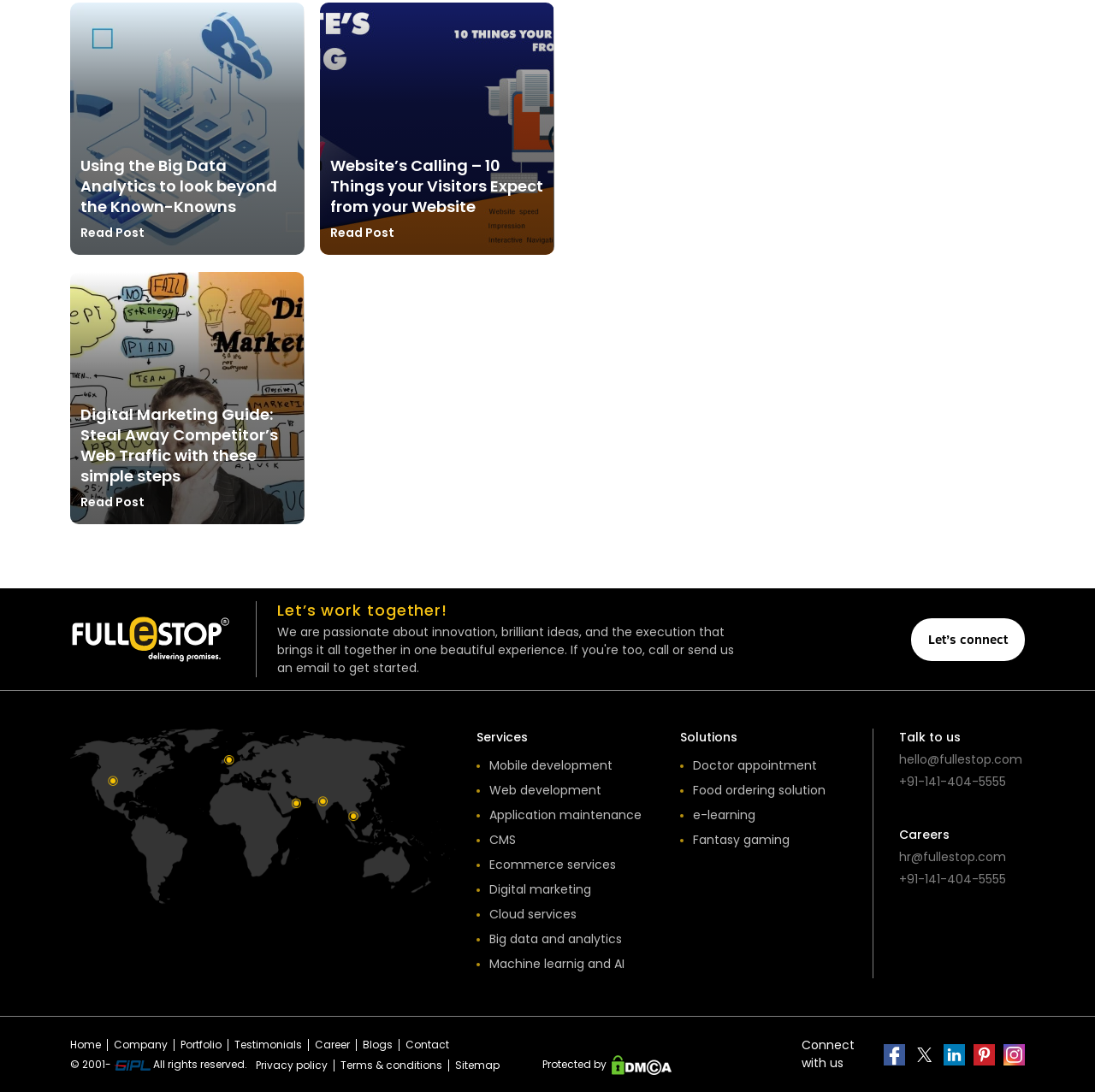Respond to the question below with a single word or phrase:
What is the company's name?

Gempulse Infotech Pvt ltd